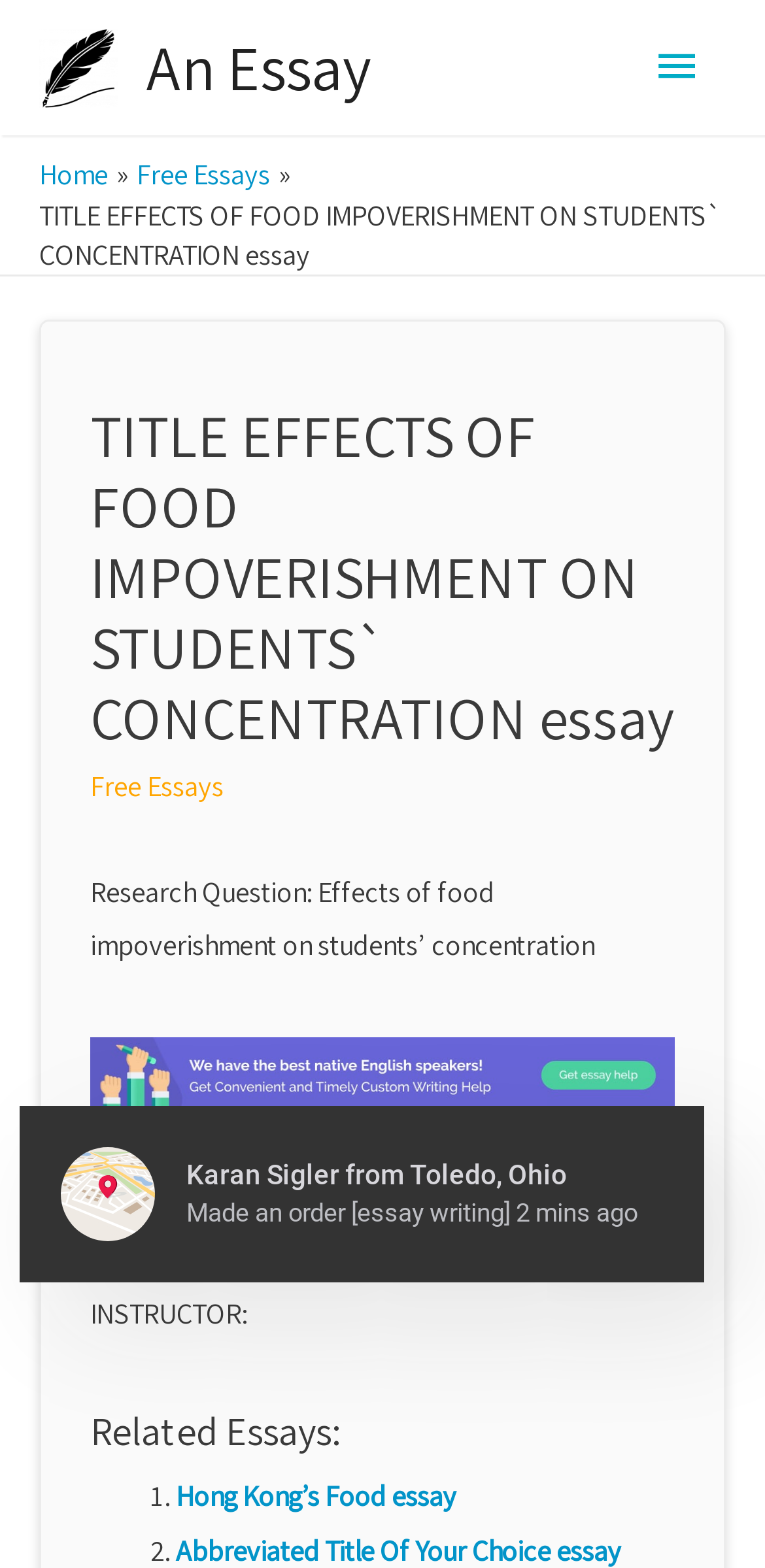Provide a short answer using a single word or phrase for the following question: 
What is the topic of the essay?

Effects of food impoverishment on students’ concentration